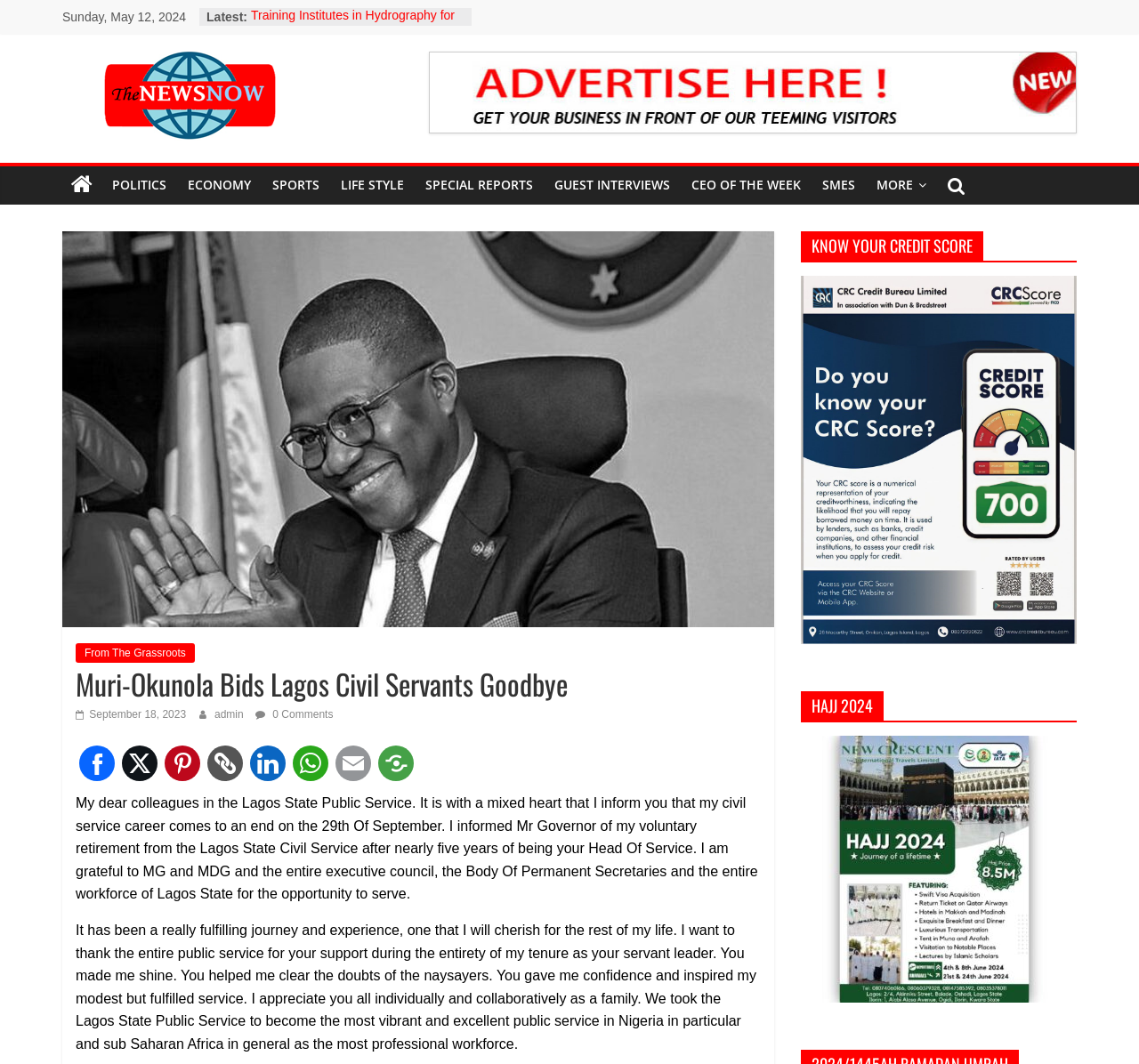Locate the UI element described by 0 Comments in the provided webpage screenshot. Return the bounding box coordinates in the format (top-left x, top-left y, bottom-right x, bottom-right y), ensuring all values are between 0 and 1.

[0.224, 0.665, 0.292, 0.677]